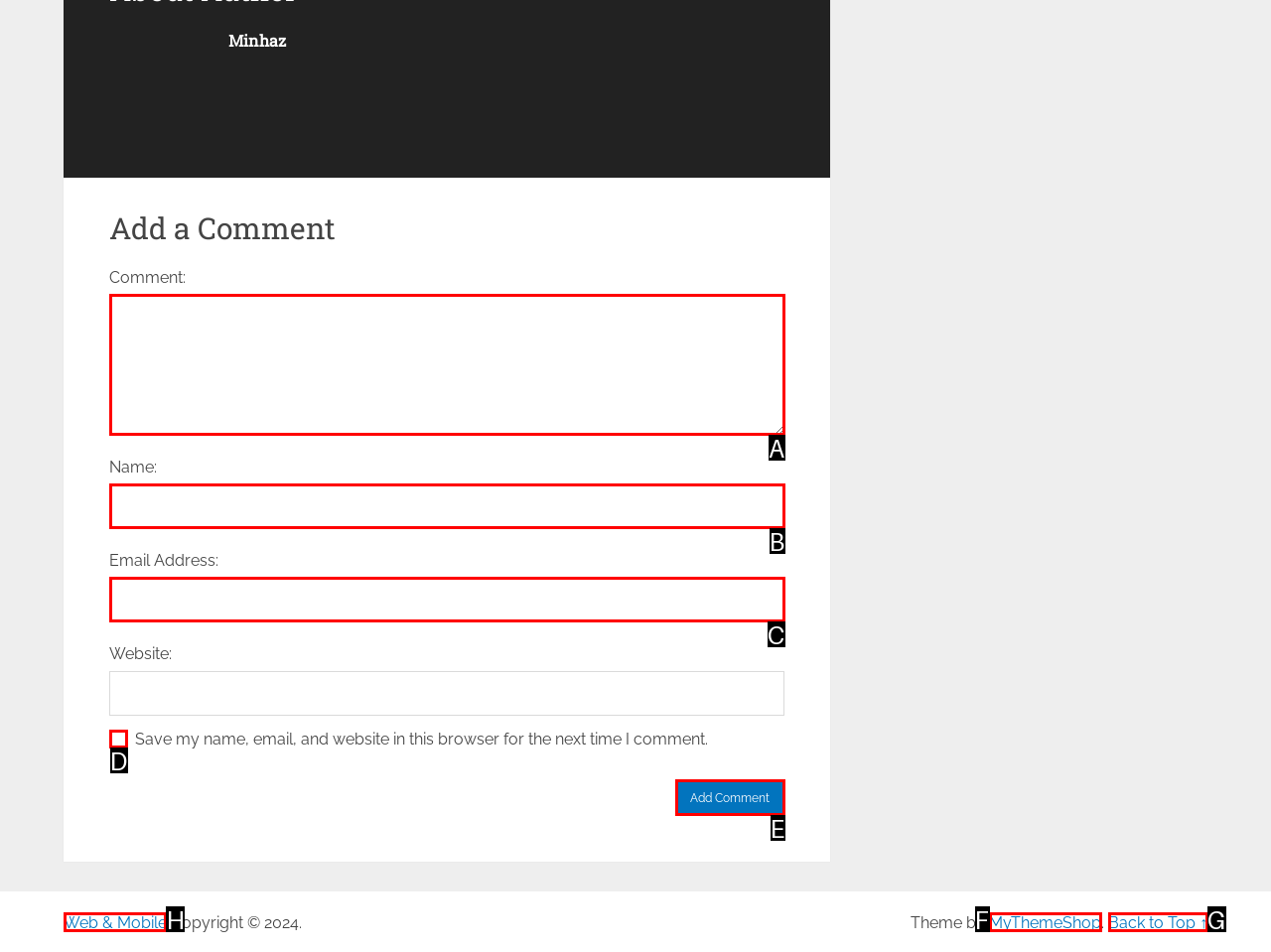Which UI element's letter should be clicked to achieve the task: Visit the Web & Mobile page
Provide the letter of the correct choice directly.

H